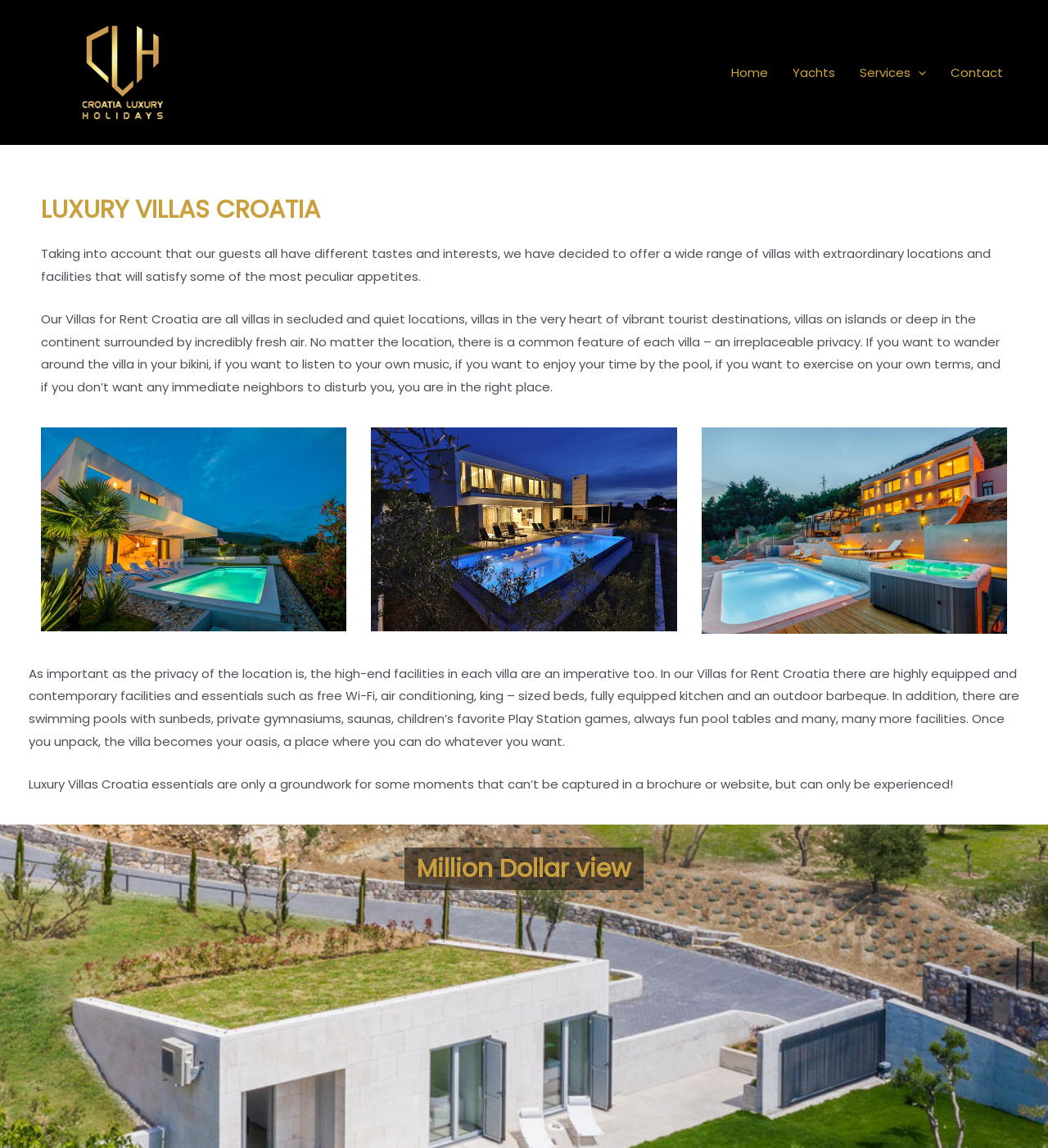Find the bounding box coordinates for the element described here: "Contact".

[0.895, 0.038, 0.969, 0.088]